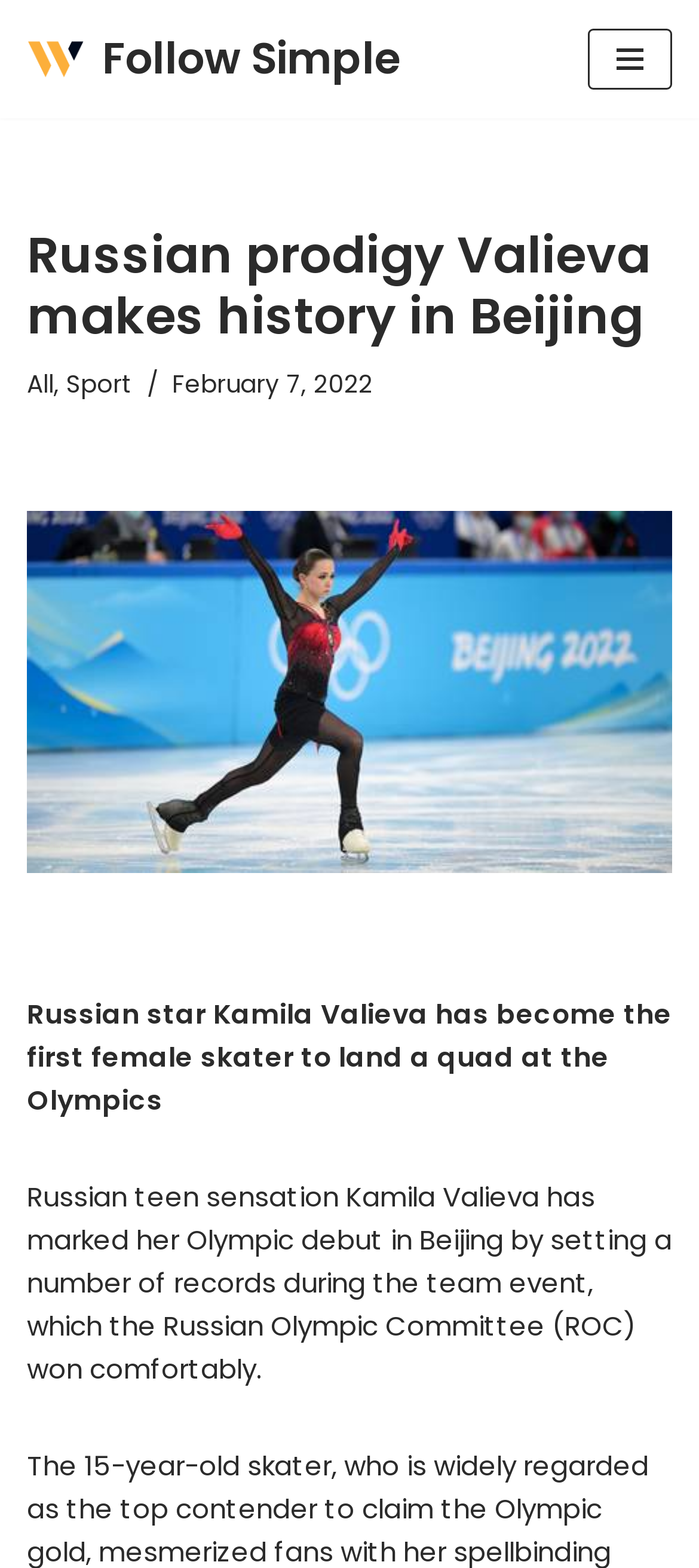Answer the question using only a single word or phrase: 
What is Kamila Valieva's achievement?

First female skater to land a quad at the Olympics